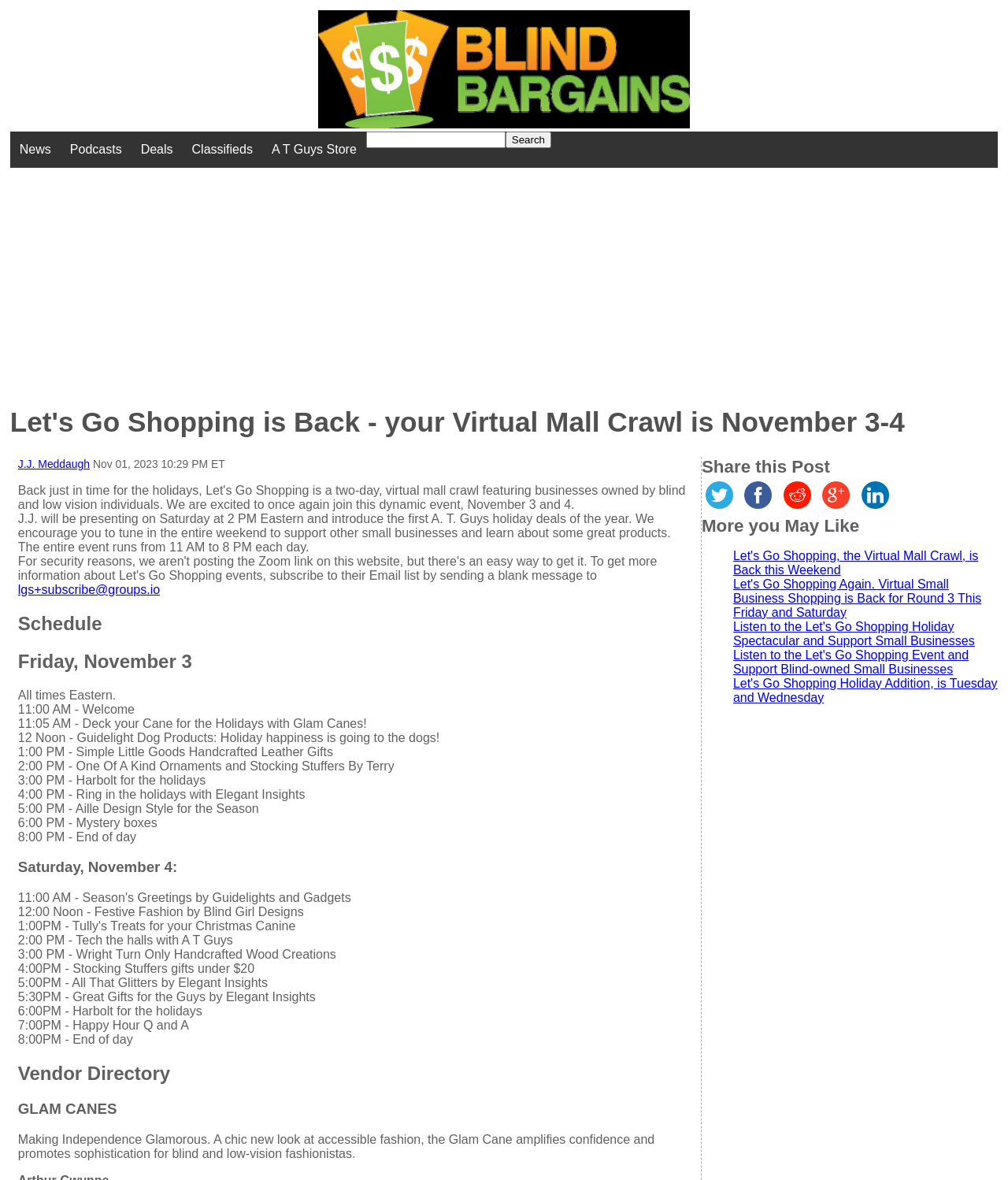Show the bounding box coordinates for the HTML element as described: "alt="Blind Bargains"".

[0.316, 0.099, 0.684, 0.111]